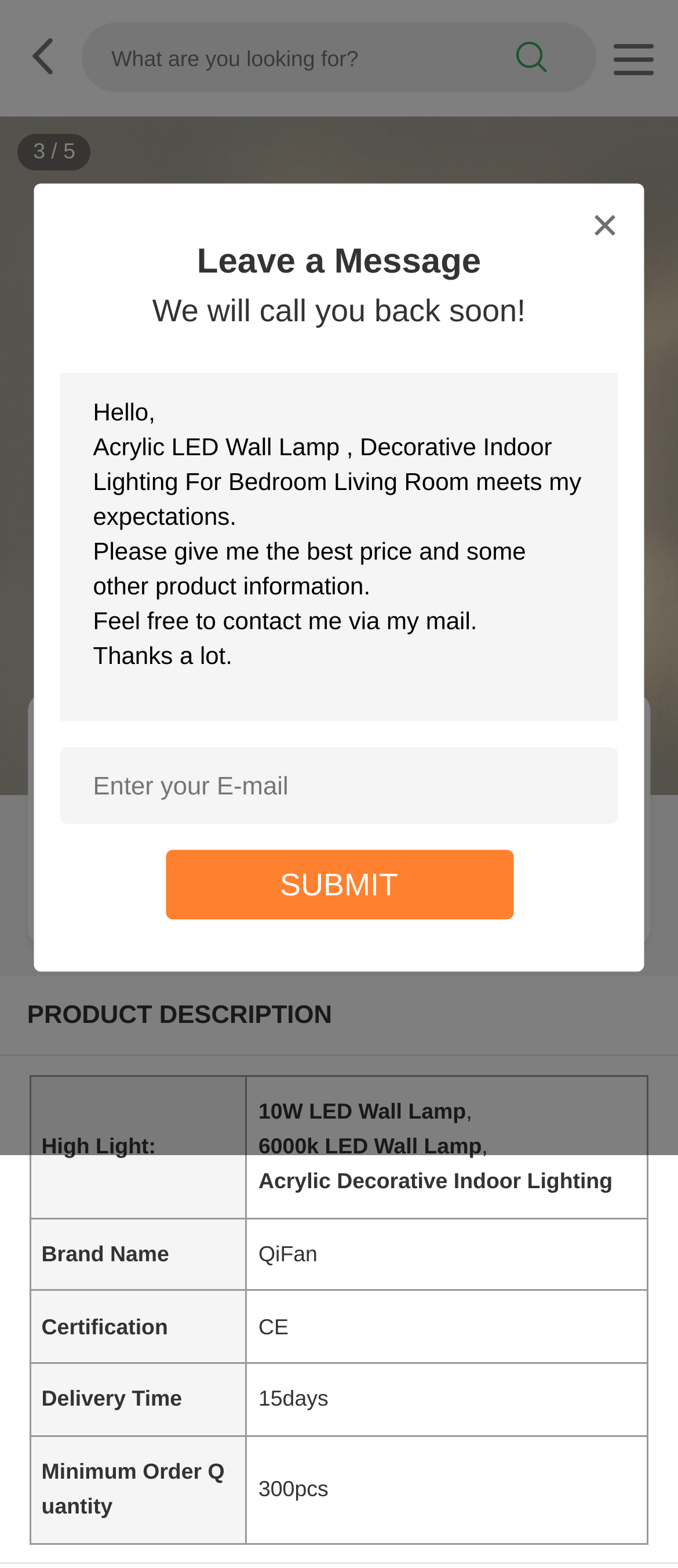Please give a short response to the question using one word or a phrase:
Is there a search box on the webpage?

Yes